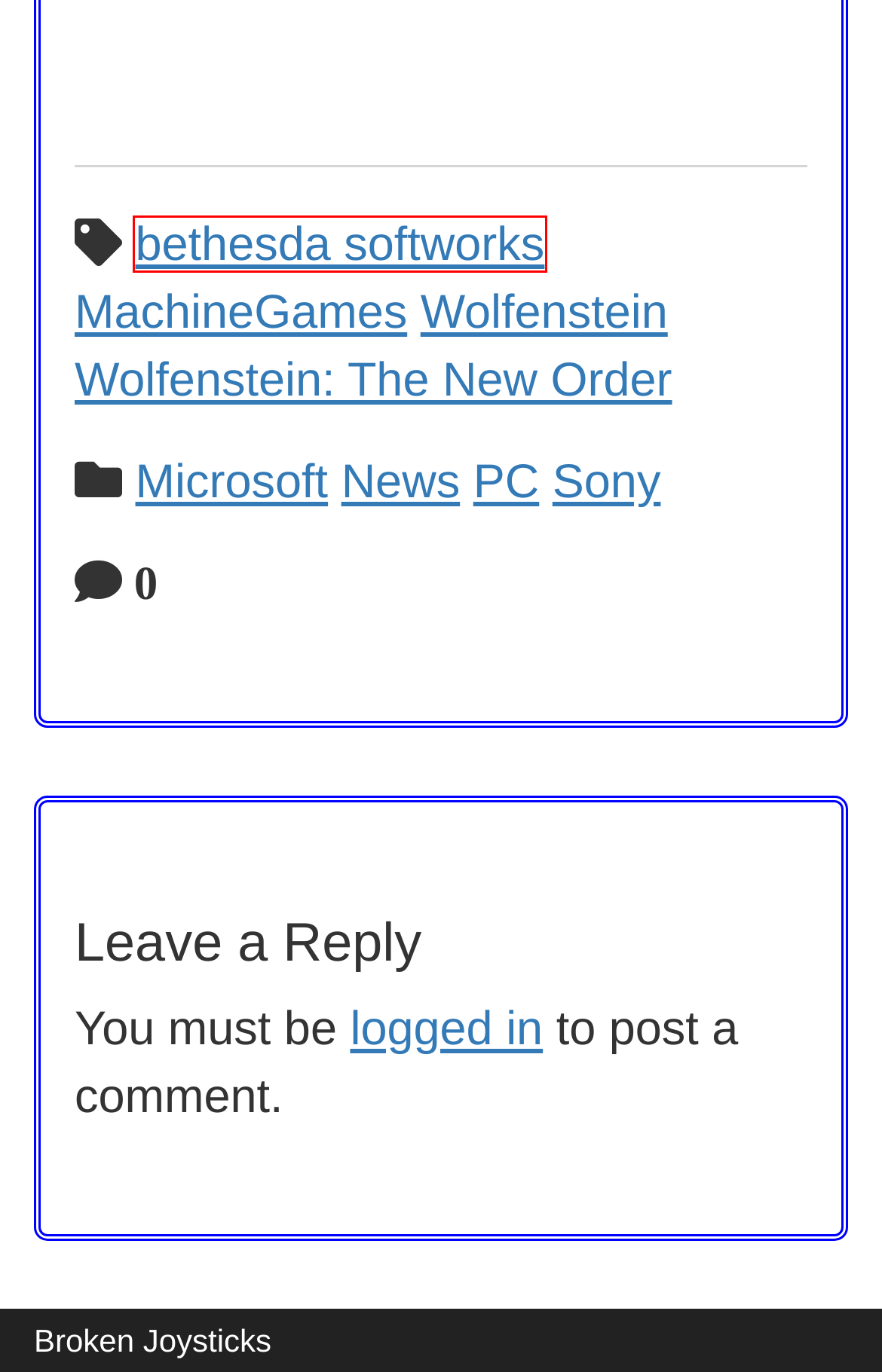You are given a screenshot depicting a webpage with a red bounding box around a UI element. Select the description that best corresponds to the new webpage after clicking the selected element. Here are the choices:
A. Log In ‹ Broken Joysticks — WordPress
B. Sony Archives | Broken Joysticks
C. News Archives | Broken Joysticks
D. Microsoft Archives | Broken Joysticks
E. Wolfenstein: The New Order Archives | Broken Joysticks
F. MachineGames Archives | Broken Joysticks
G. PC Archives | Broken Joysticks
H. bethesda softworks Archives | Broken Joysticks

H